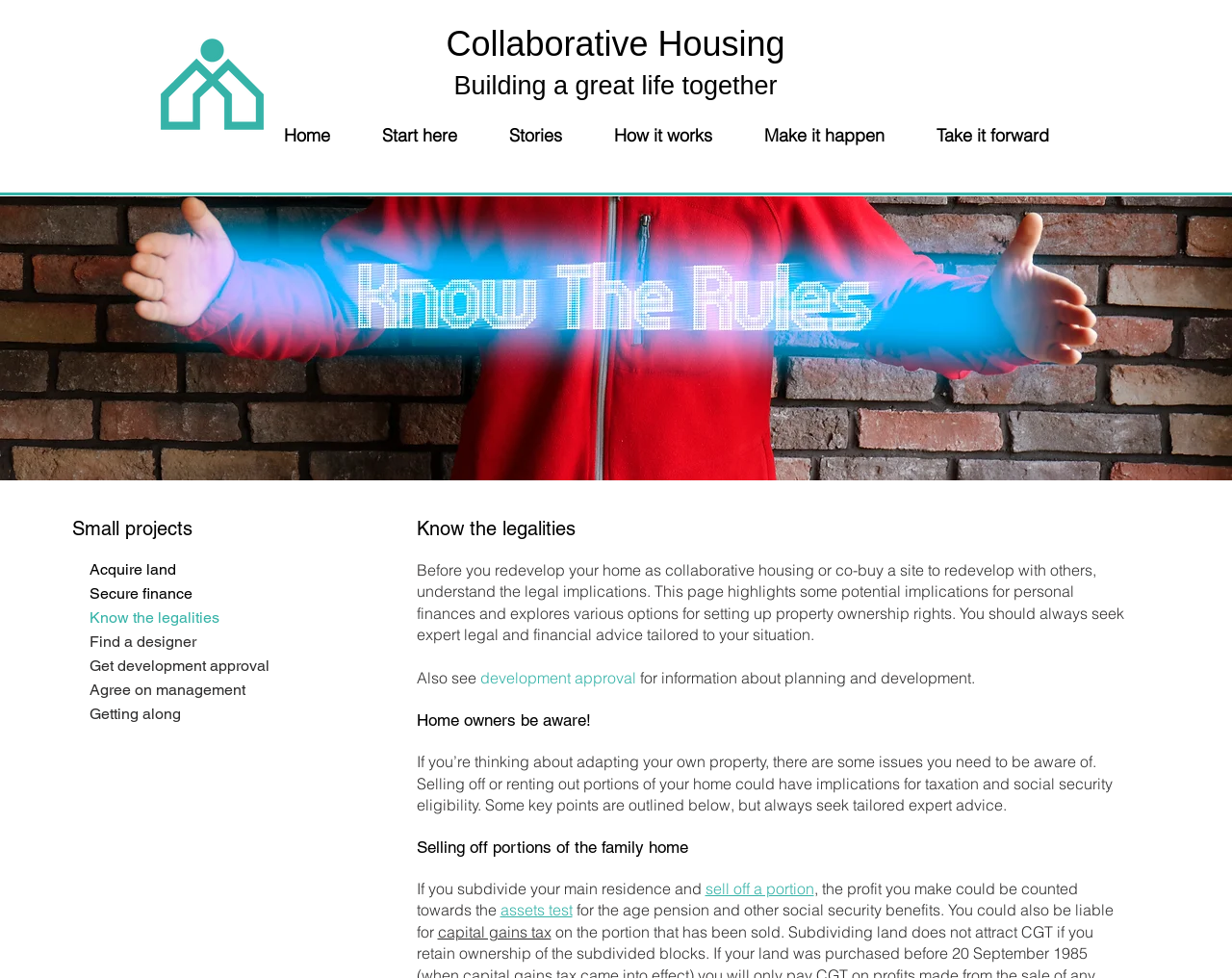Please determine the bounding box coordinates for the UI element described here. Use the format (top-left x, top-left y, bottom-right x, bottom-right y) with values bounded between 0 and 1: Issuer

None